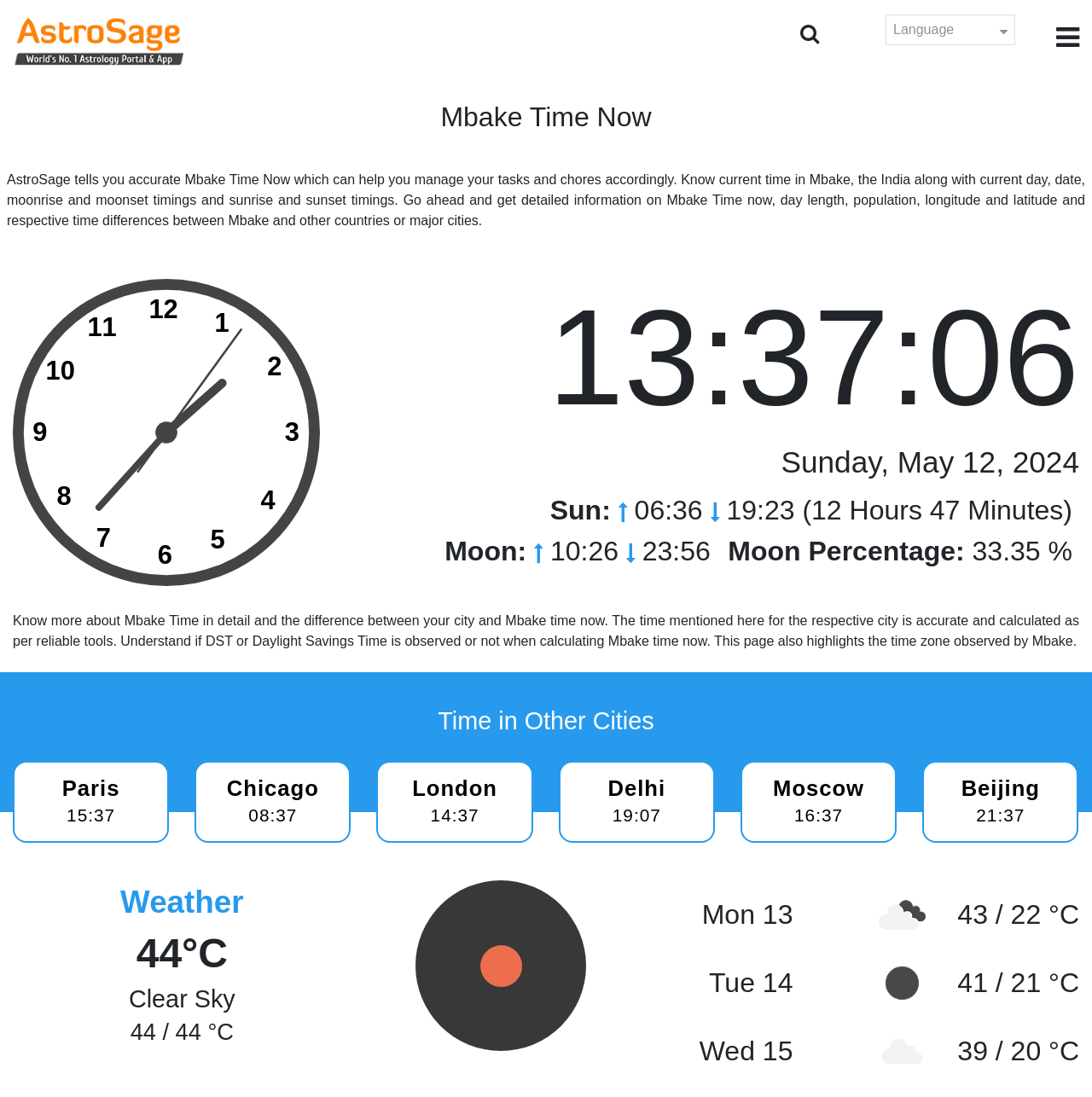Please identify the bounding box coordinates of the clickable area that will allow you to execute the instruction: "View weather information".

[0.11, 0.807, 0.223, 0.838]